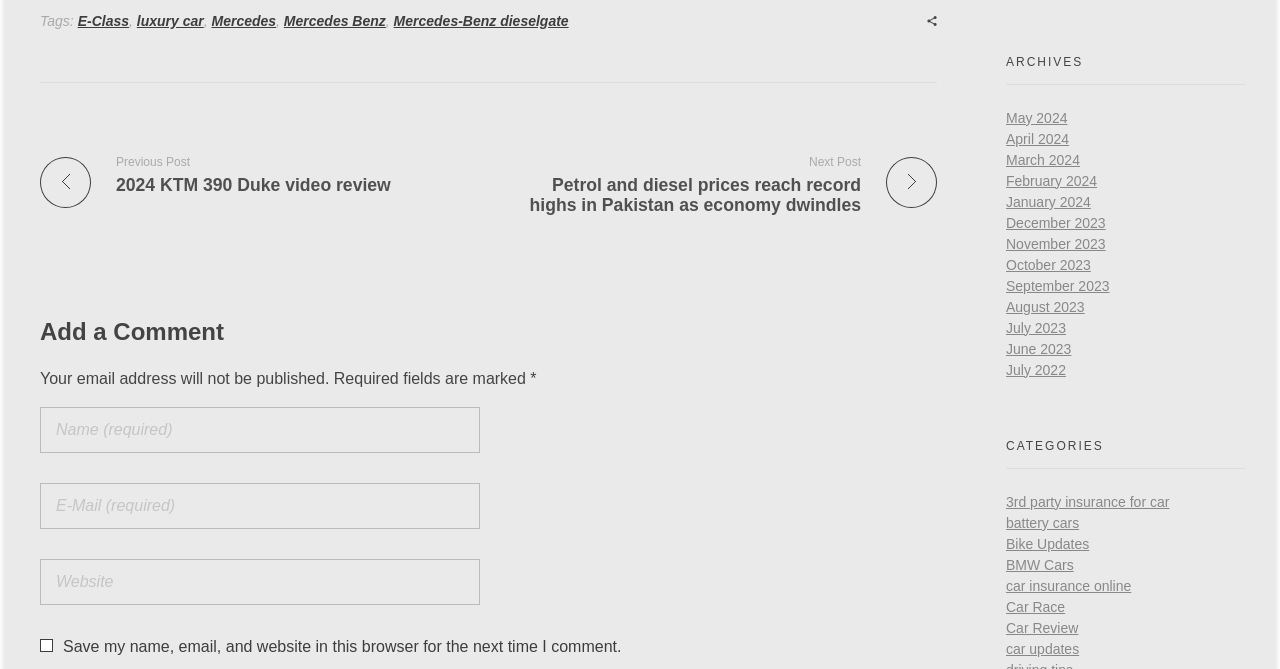Please determine the bounding box coordinates for the UI element described here. Use the format (top-left x, top-left y, bottom-right x, bottom-right y) with values bounded between 0 and 1: Mercedes Benz

[0.222, 0.019, 0.301, 0.043]